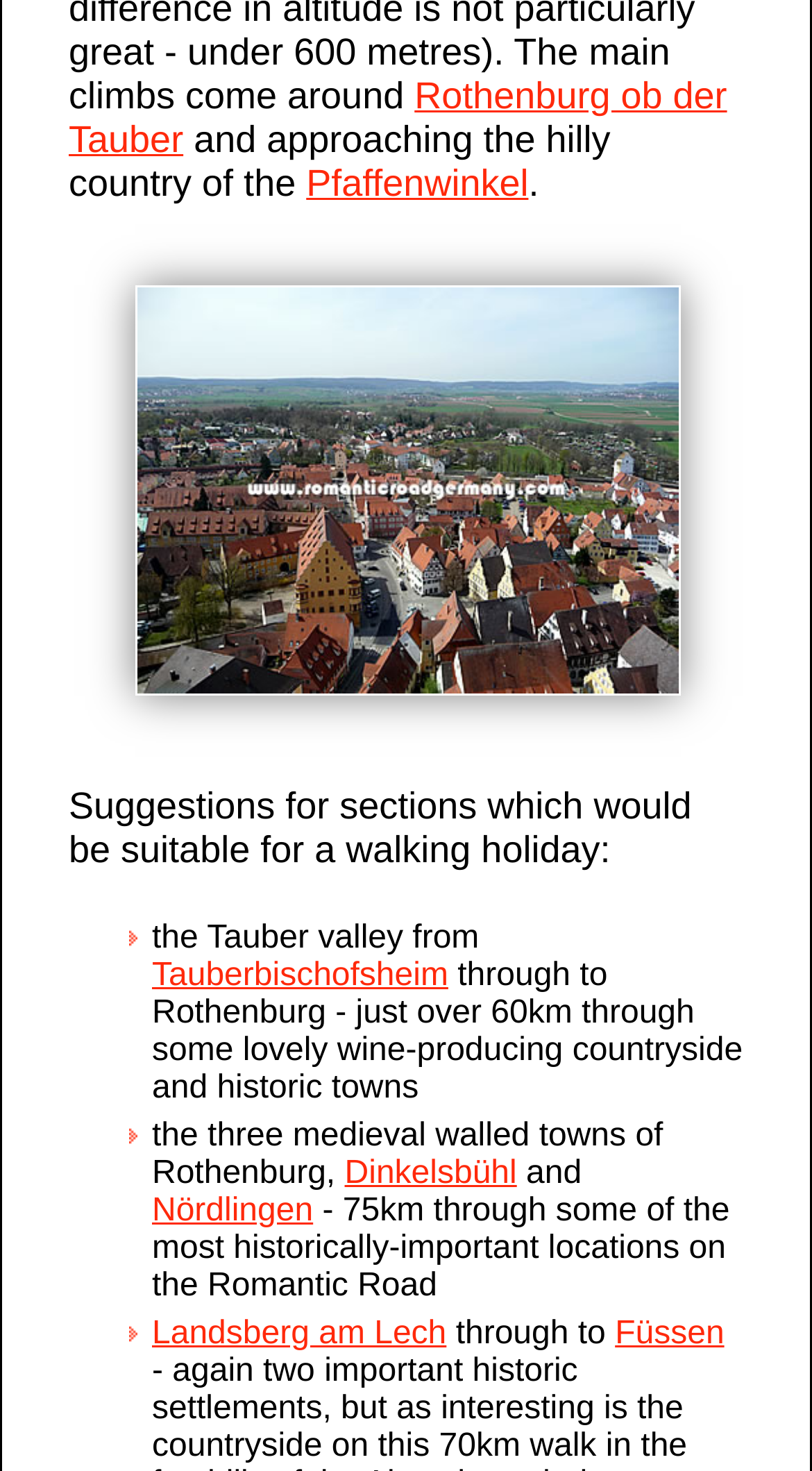What is the name of the impact crater mentioned?
Look at the image and answer the question using a single word or phrase.

Ries impact crater